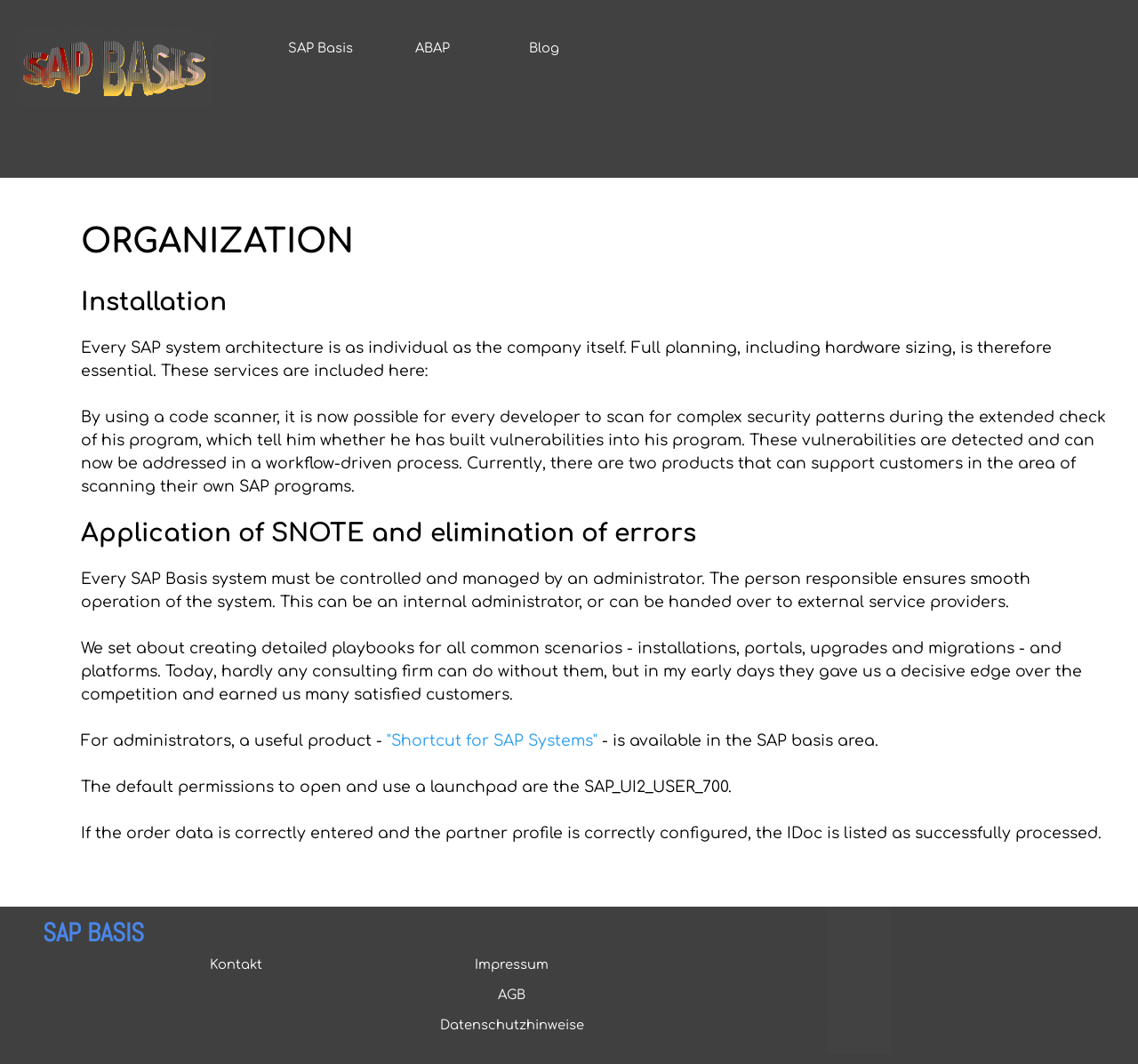Given the element description "SAP Basis", identify the bounding box of the corresponding UI element.

[0.238, 0.033, 0.324, 0.058]